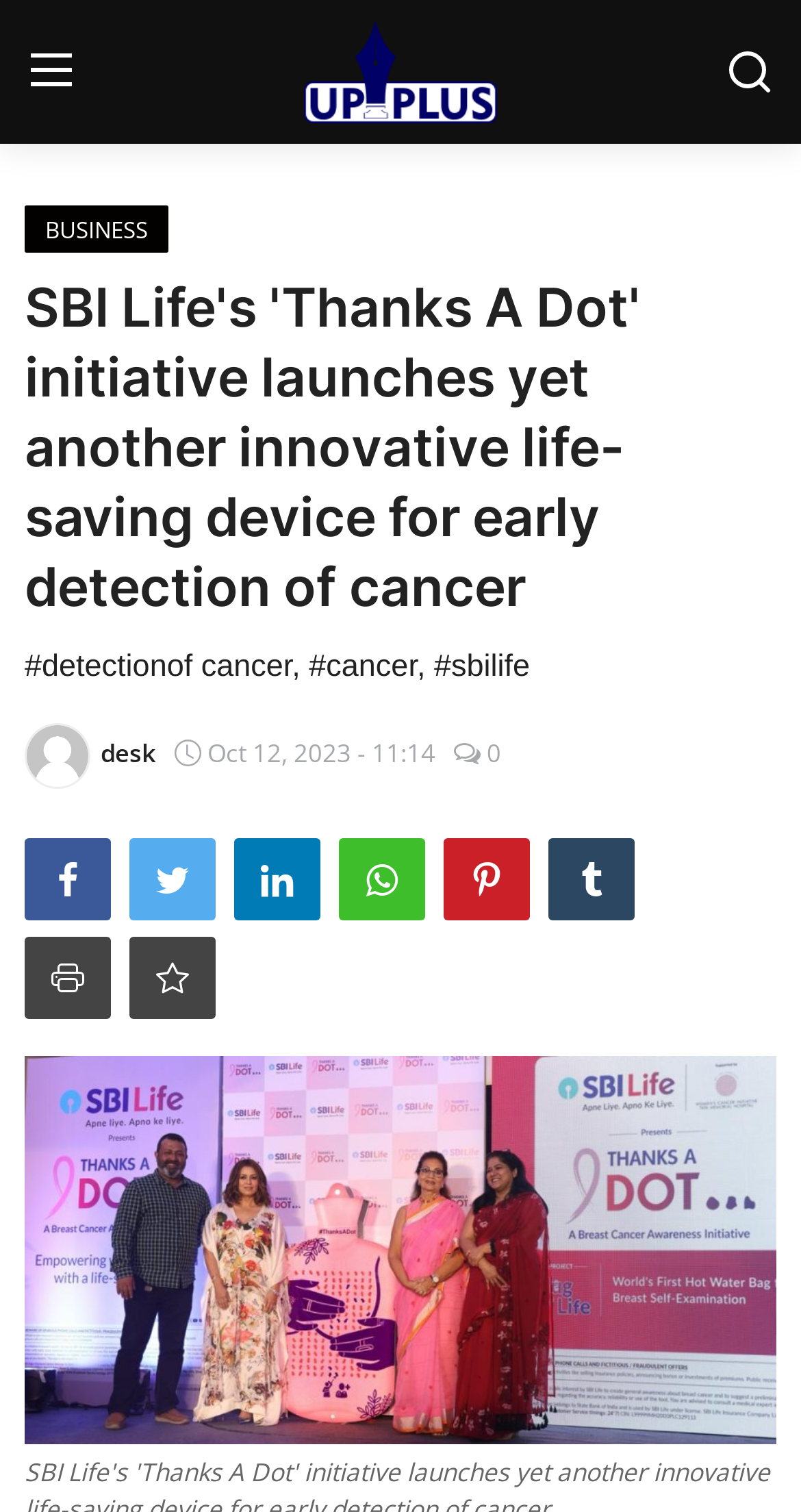By analyzing the image, answer the following question with a detailed response: What is the name of the initiative launched by SBI Life?

The question can be answered by looking at the main heading of the webpage, which states 'SBI Life's 'Thanks A Dot' initiative launches yet another innovative life-saving device for early detection of cancer'.